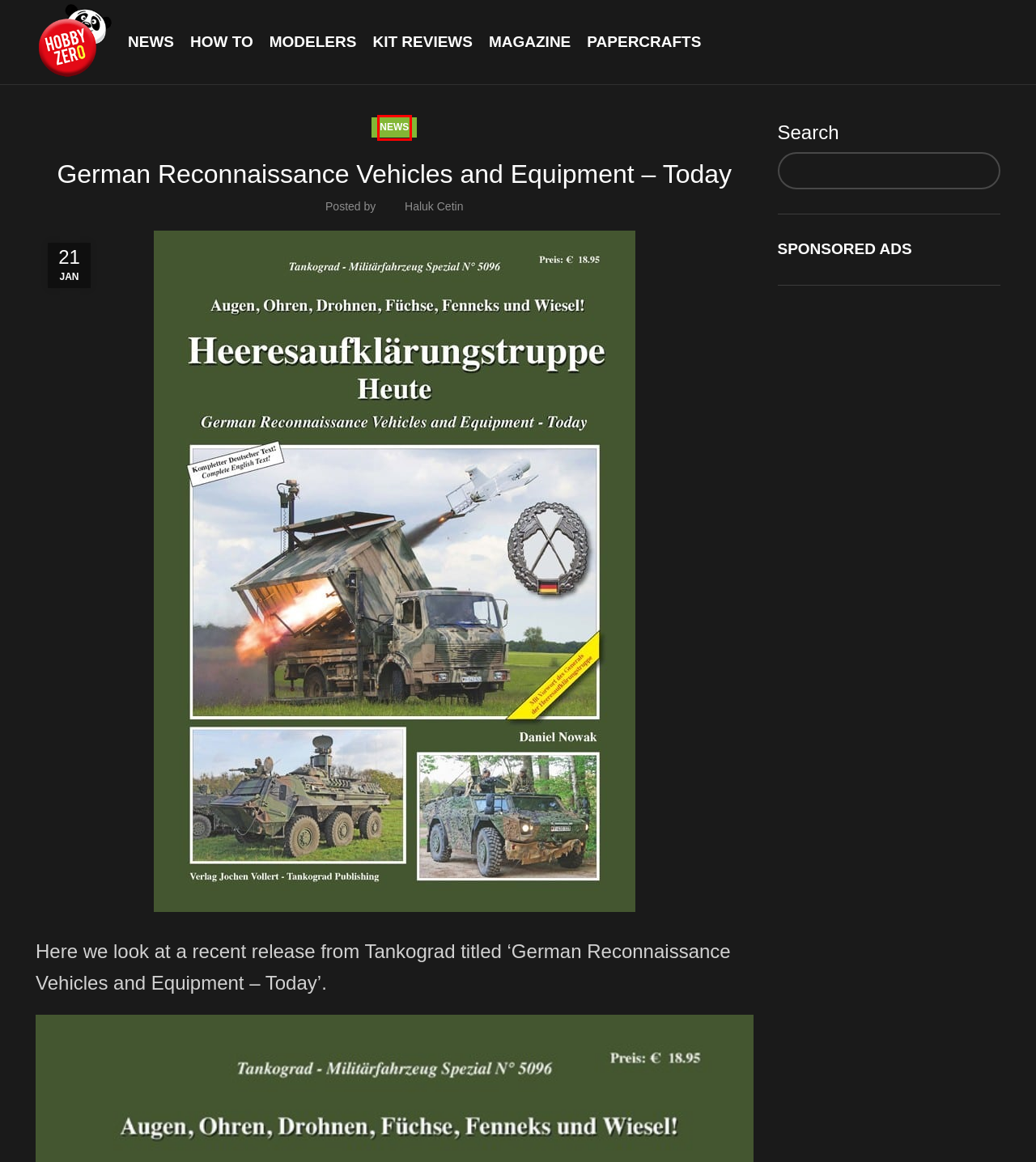Analyze the webpage screenshot with a red bounding box highlighting a UI element. Select the description that best matches the new webpage after clicking the highlighted element. Here are the options:
A. HobbyZero Contact Us- We are waiting for your messages and ideas. – Hobbyzero
B. News on MK35 Editions – Hobbyzero
C. Don't miss the latest news about model kits!– Hobbyzero
D. How to Applying Ak Interactive Matt Varnish – Hobbyzero
E. Scale Model FAQs - How do you find the scale model? – Hobbyzero
F. News Archives – Hobbyzero
G. Haluk Cetin
H. Amazon.com

F